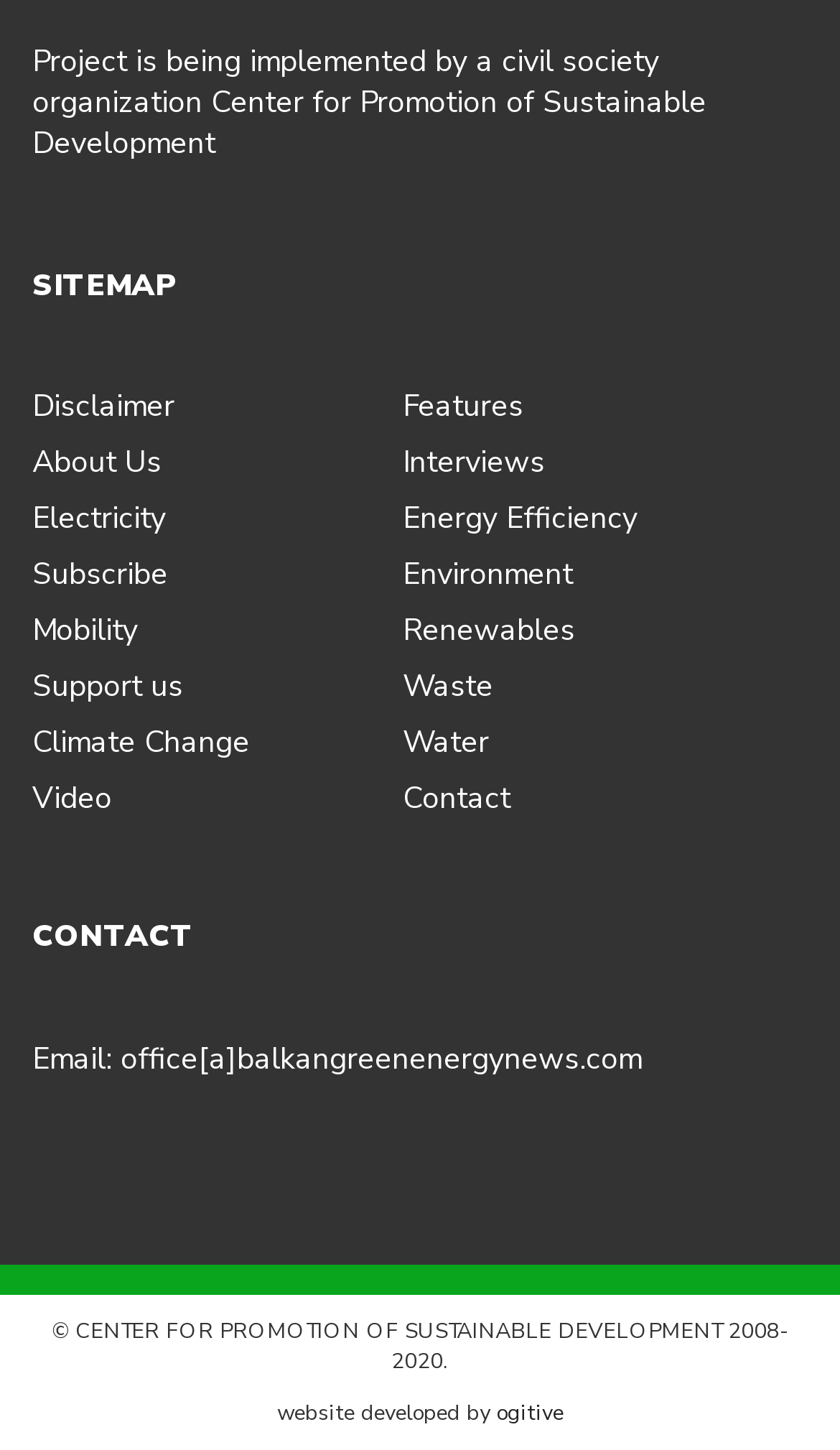Give the bounding box coordinates for the element described as: "Features".

[0.479, 0.265, 0.623, 0.294]